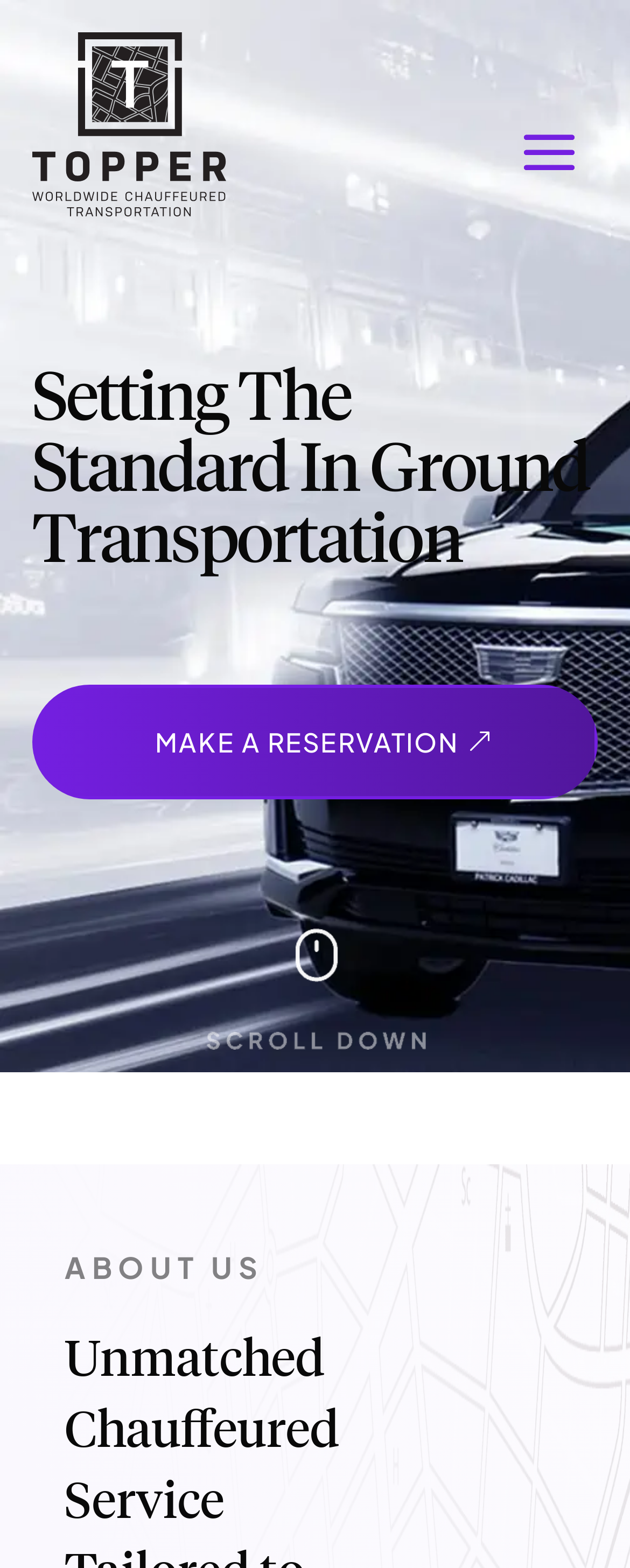Detail the various sections and features present on the webpage.

The webpage is about Topper Worldwide, a premier global provider of executive chauffeured transportation. At the top left of the page, there is a logo, which is an image linked to the website's homepage. Next to the logo, there is a heading that reads "Setting The Standard In Ground Transportation". 

Below the logo and the heading, there is a prominent call-to-action button "MAKE A RESERVATION &" that takes up a significant portion of the page's width. 

On the right side of the page, there is a smaller image with a link, which appears to be a secondary call-to-action or a promotional element. 

At the bottom of the page, there is a section labeled "ABOUT US", which likely contains information about the company's history, mission, and values.